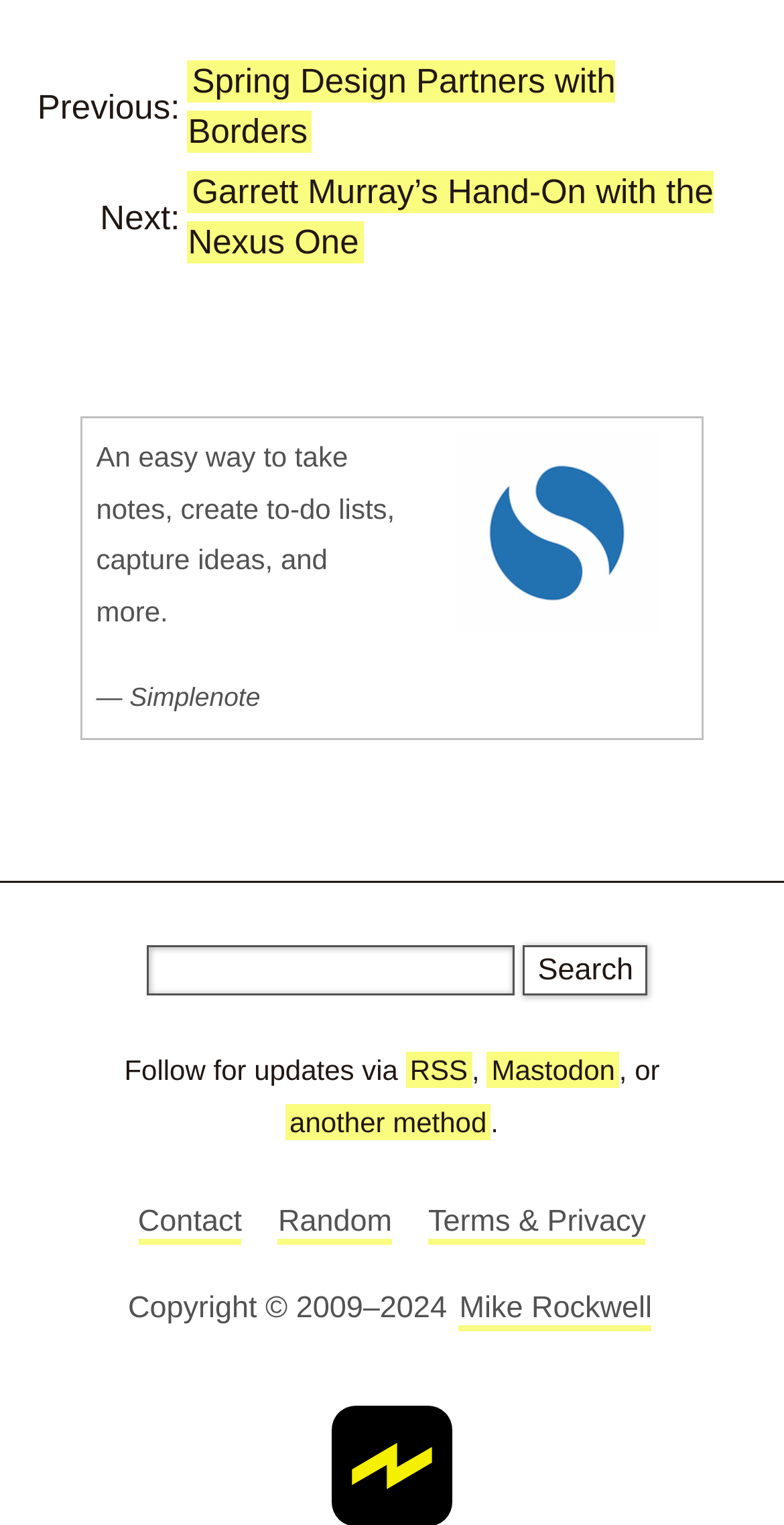Provide the bounding box coordinates of the area you need to click to execute the following instruction: "View terms and privacy".

[0.546, 0.79, 0.824, 0.817]